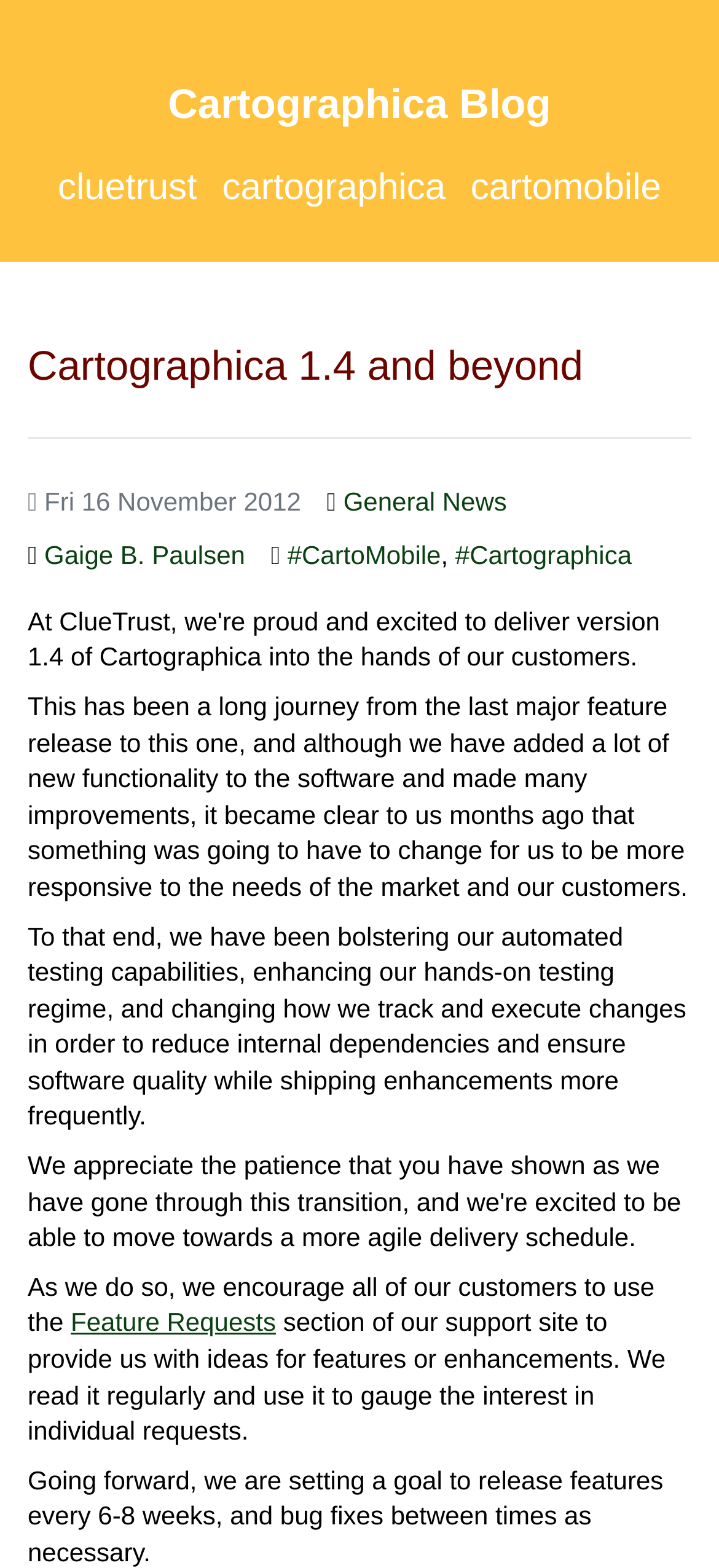Determine the bounding box coordinates for the element that should be clicked to follow this instruction: "read General News". The coordinates should be given as four float numbers between 0 and 1, in the format [left, top, right, bottom].

[0.477, 0.31, 0.705, 0.329]